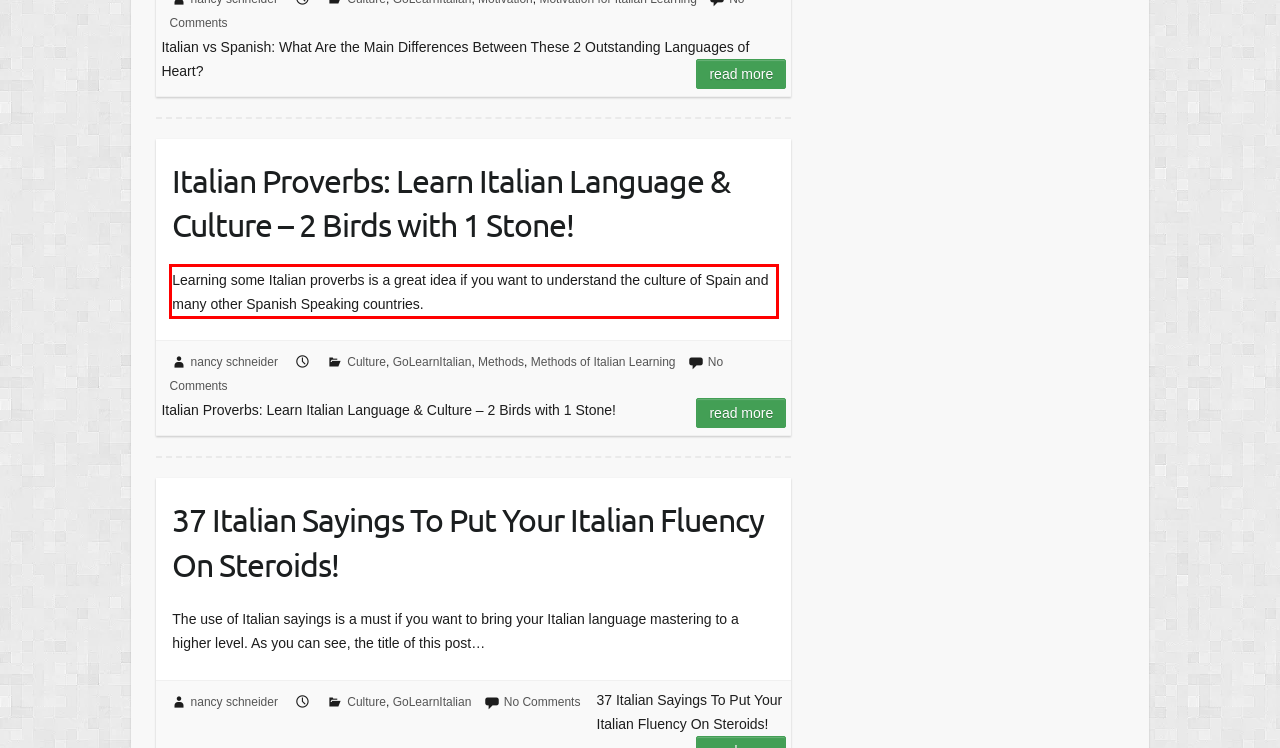Using OCR, extract the text content found within the red bounding box in the given webpage screenshot.

Learning some Italian proverbs is a great idea if you want to understand the culture of Spain and many other Spanish Speaking countries.